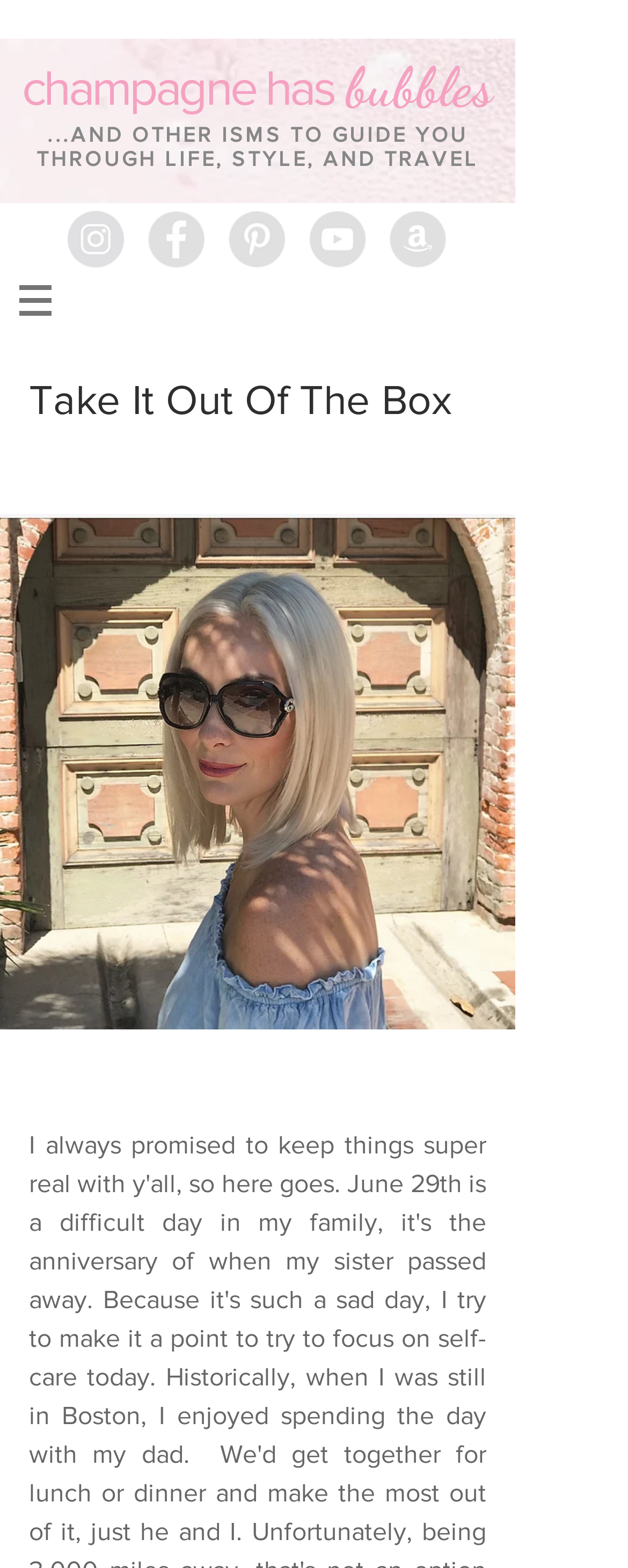Identify the webpage's primary heading and generate its text.

champagne has bubbles